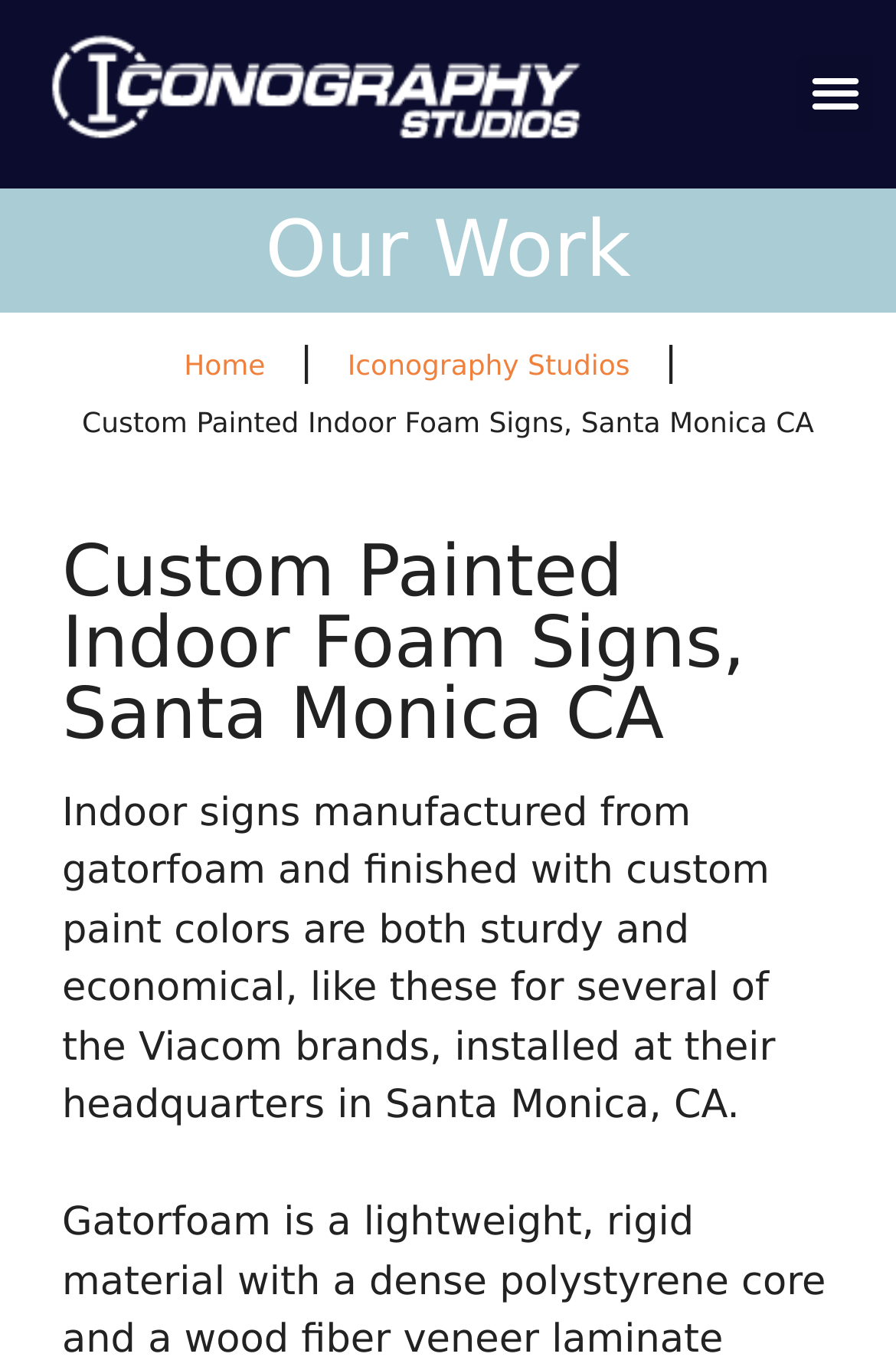Determine the main heading of the webpage and generate its text.

Custom Painted Indoor Foam Signs, Santa Monica CA